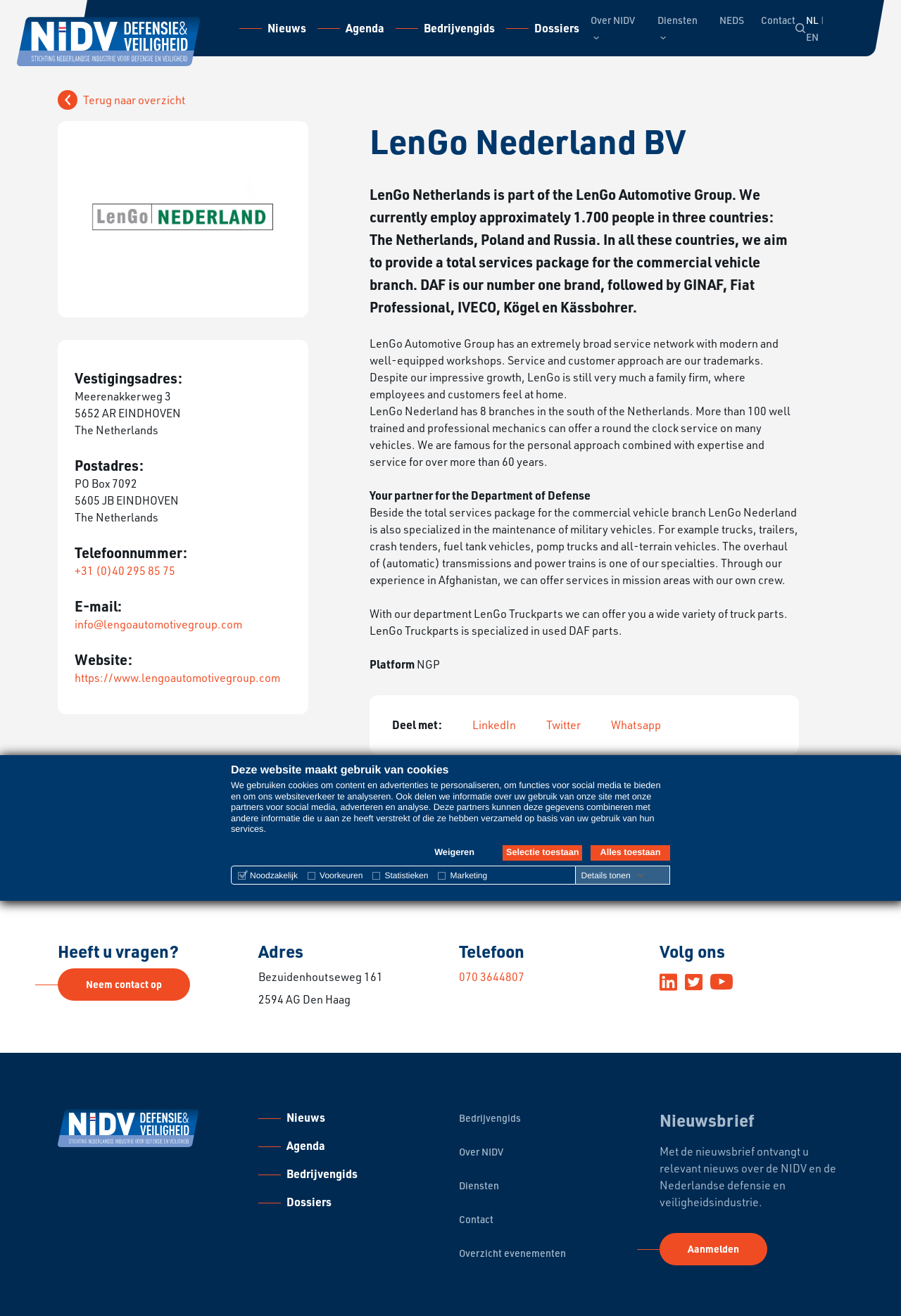Locate the bounding box of the user interface element based on this description: "Vorige".

[0.41, 0.613, 0.484, 0.635]